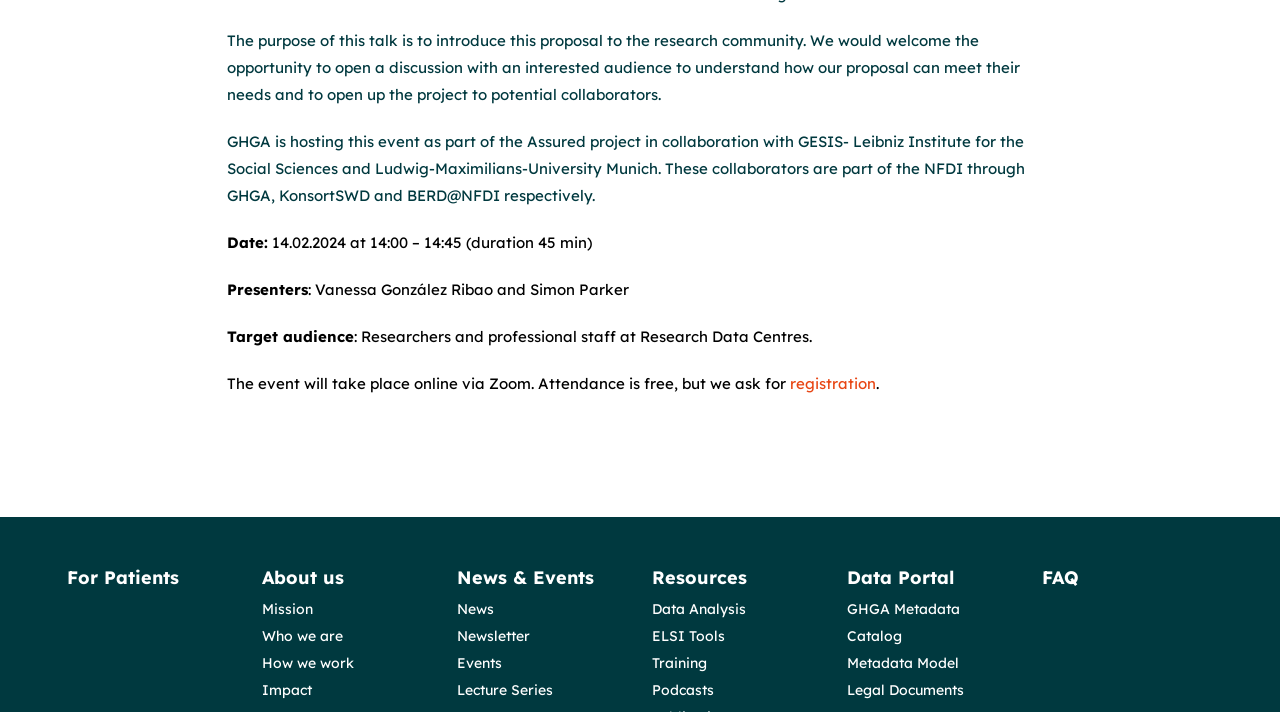Pinpoint the bounding box coordinates of the element to be clicked to execute the instruction: "Read the Lufthansa and Eurowings introduce further physical distancing measures article".

None